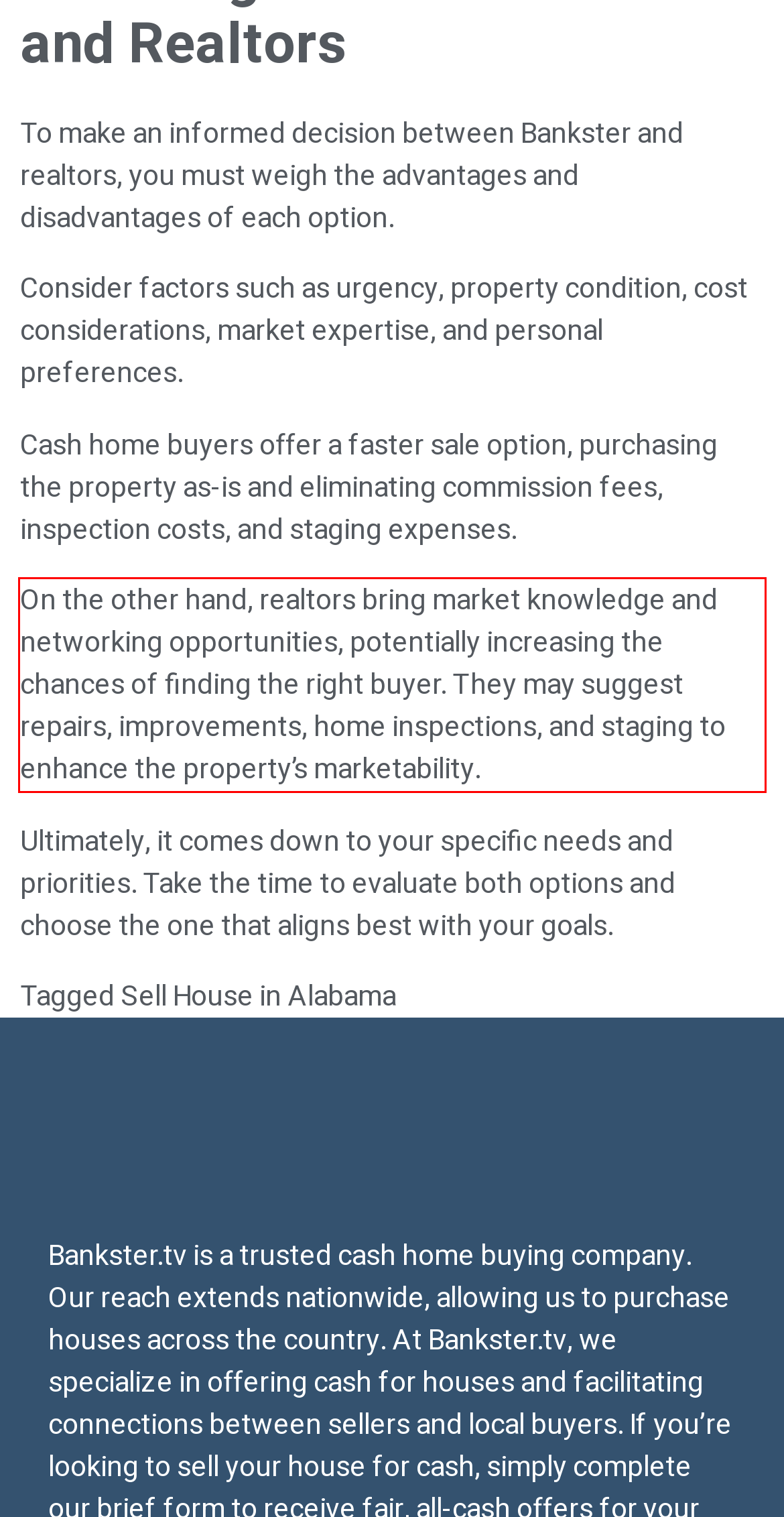Extract and provide the text found inside the red rectangle in the screenshot of the webpage.

On the other hand, realtors bring market knowledge and networking opportunities, potentially increasing the chances of finding the right buyer. They may suggest repairs, improvements, home inspections, and staging to enhance the property’s marketability.